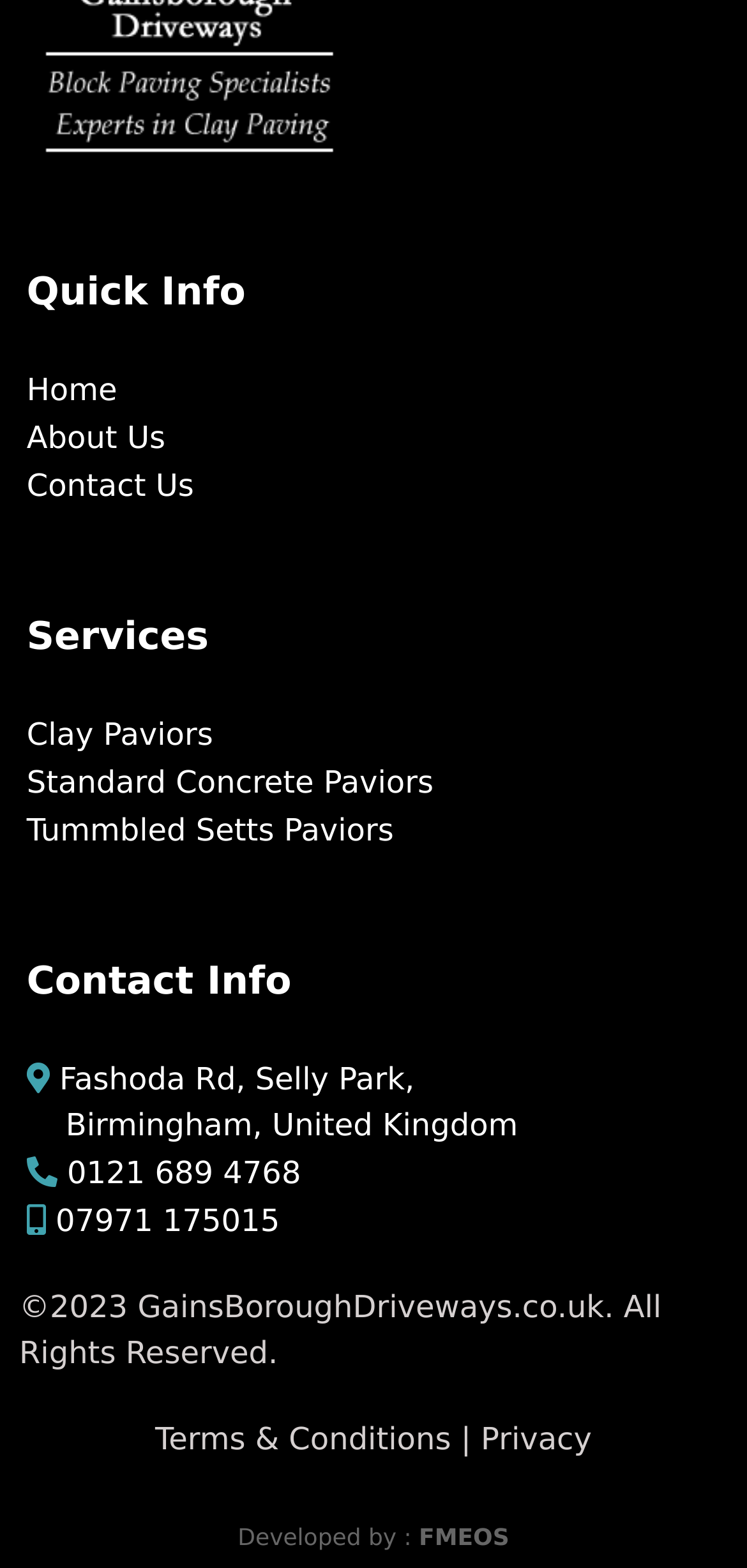Specify the bounding box coordinates of the element's region that should be clicked to achieve the following instruction: "contact the company". The bounding box coordinates consist of four float numbers between 0 and 1, in the format [left, top, right, bottom].

[0.036, 0.297, 0.26, 0.321]